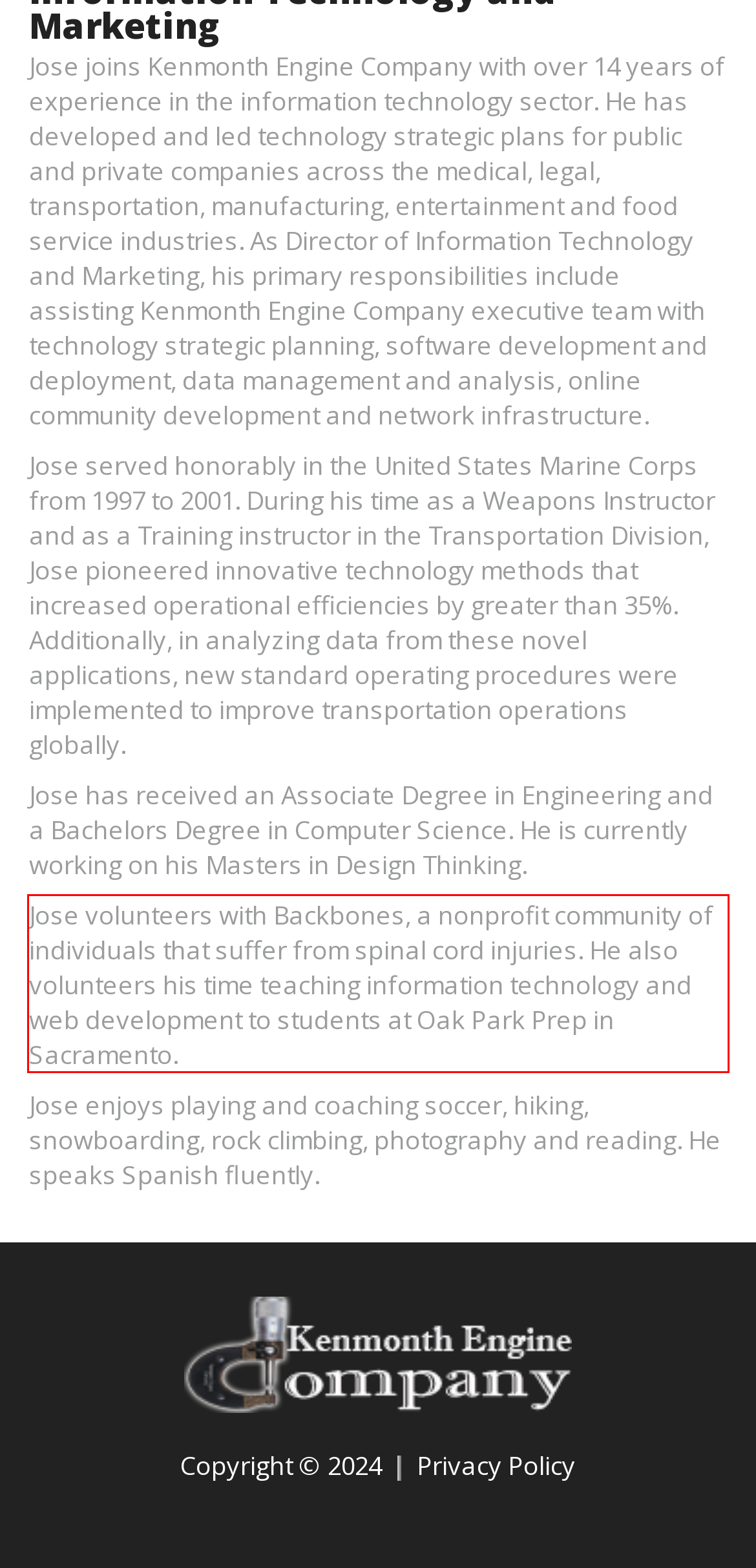View the screenshot of the webpage and identify the UI element surrounded by a red bounding box. Extract the text contained within this red bounding box.

Jose volunteers with Backbones, a nonprofit community of individuals that suffer from spinal cord injuries. He also volunteers his time teaching information technology and web development to students at Oak Park Prep in Sacramento.